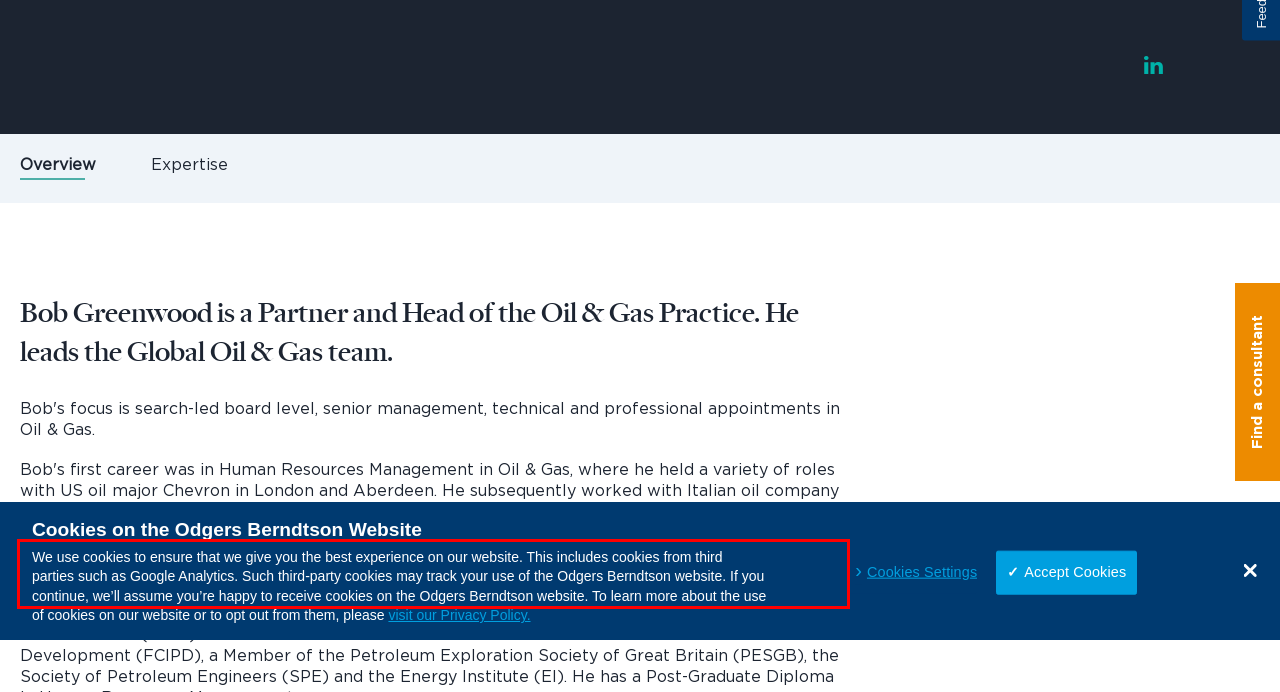There is a screenshot of a webpage with a red bounding box around a UI element. Please use OCR to extract the text within the red bounding box.

He moved into Executive Search in 1997. Previous positions include Head of Oil & Gas Practice for a major international executive search firm, Operations Director for a specialist Oil & Gas recruitment company and Regional Managing Director for a search and selection plc.